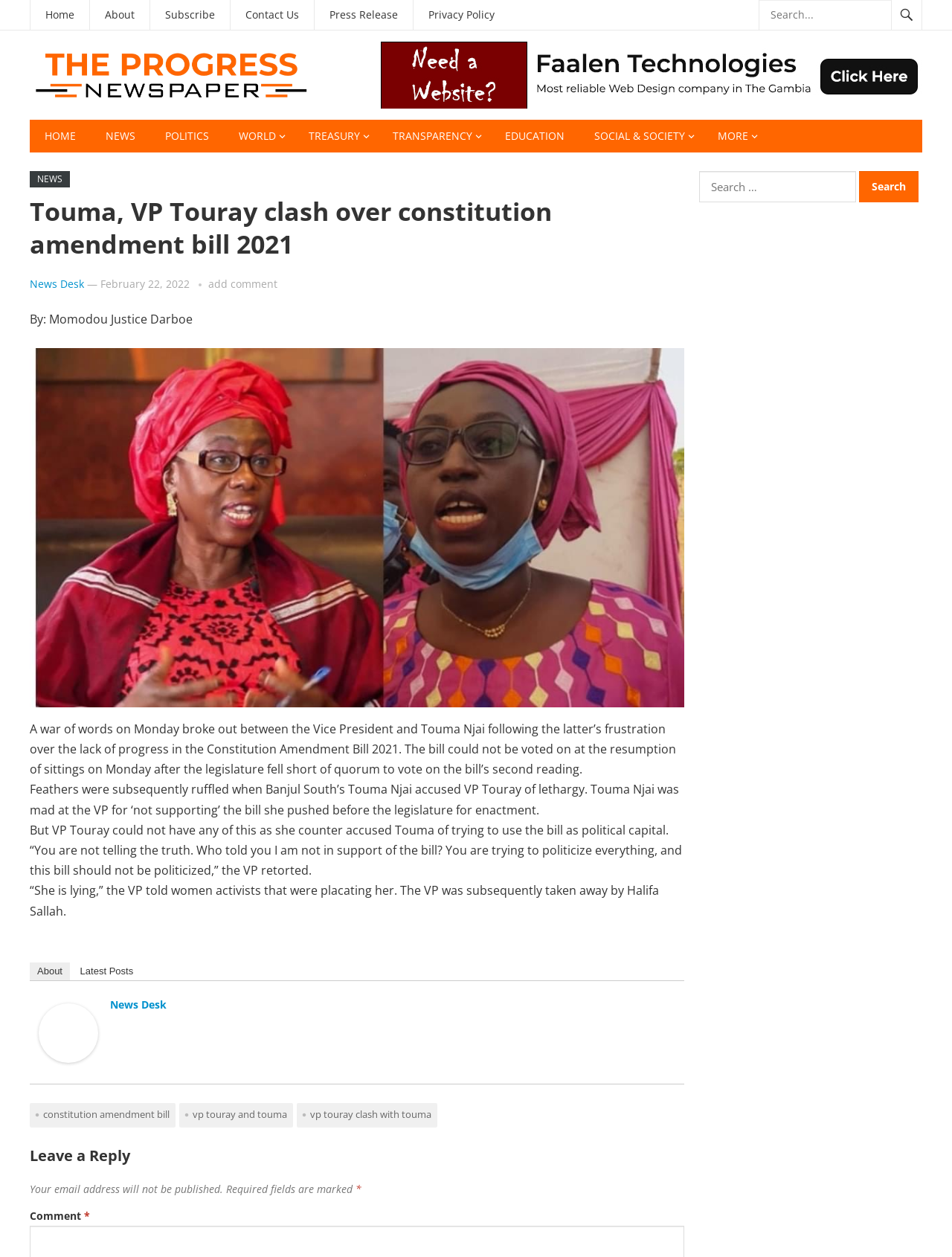Please provide the bounding box coordinates for the element that needs to be clicked to perform the instruction: "Search for news". The coordinates must consist of four float numbers between 0 and 1, formatted as [left, top, right, bottom].

[0.798, 0.0, 0.938, 0.024]